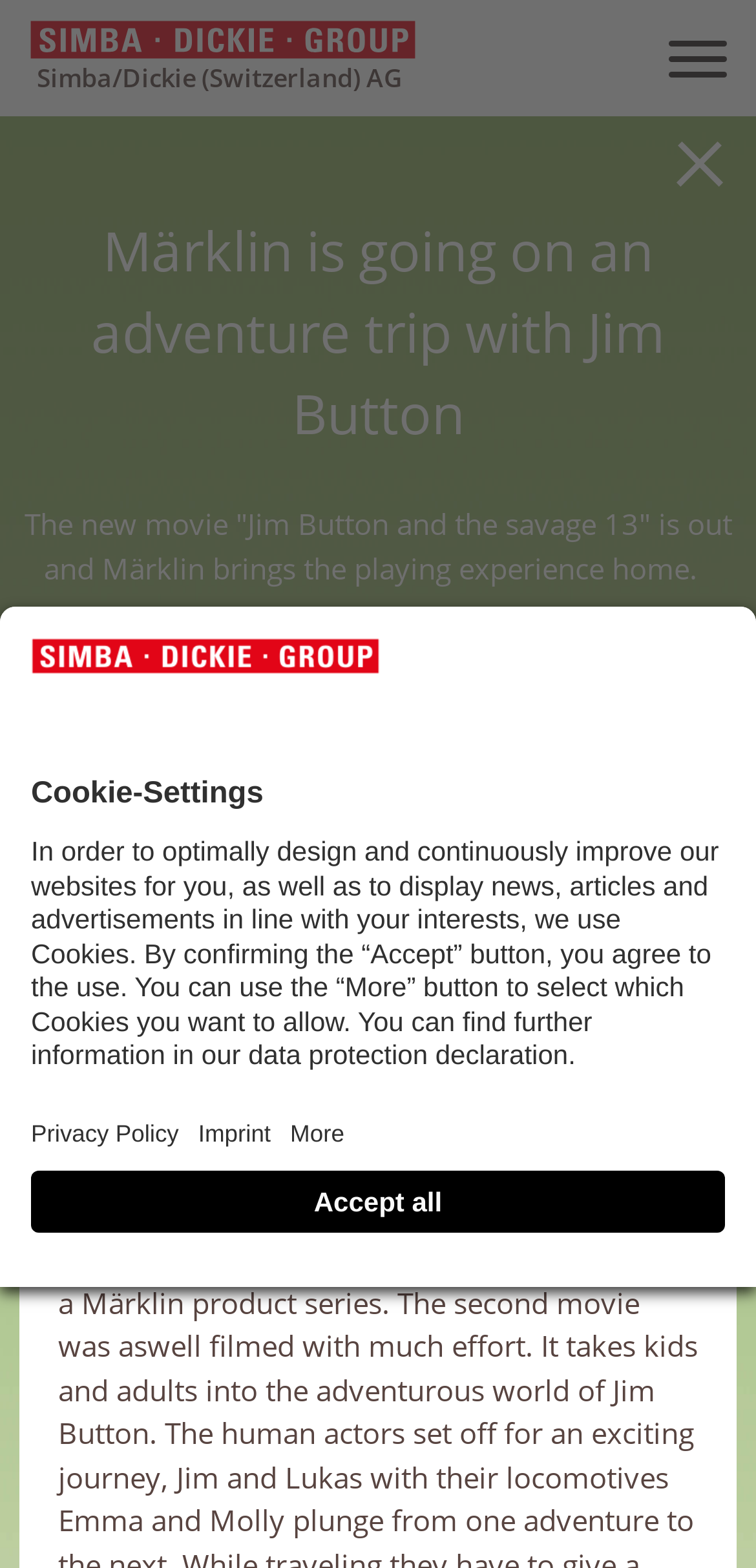Please provide the bounding box coordinate of the region that matches the element description: parent_node: Simba/Dickie (Switzerland) AG title="Home". Coordinates should be in the format (top-left x, top-left y, bottom-right x, bottom-right y) and all values should be between 0 and 1.

[0.038, 0.012, 0.551, 0.038]